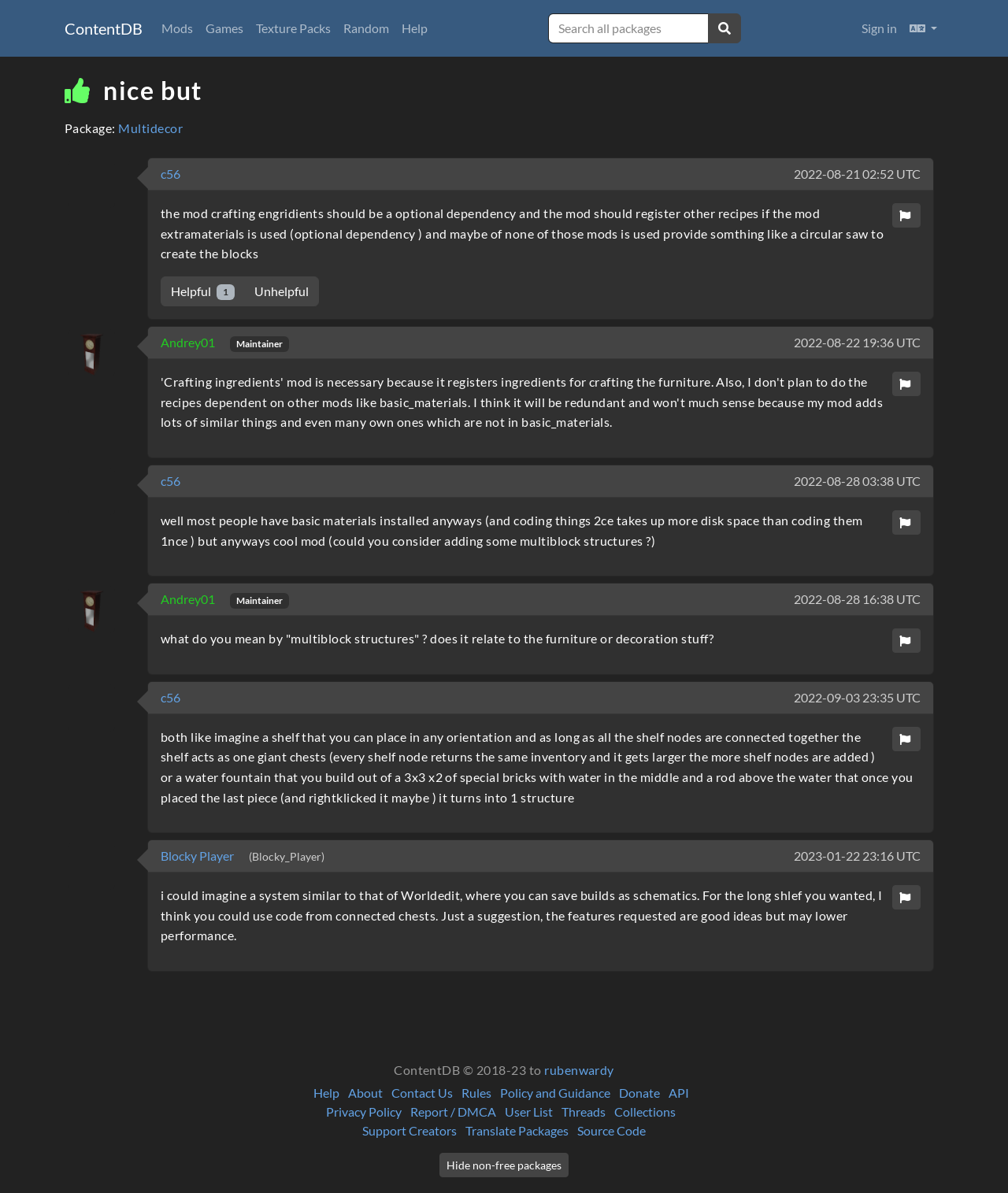Determine the bounding box coordinates of the section to be clicked to follow the instruction: "Search all packages". The coordinates should be given as four float numbers between 0 and 1, formatted as [left, top, right, bottom].

[0.544, 0.011, 0.703, 0.036]